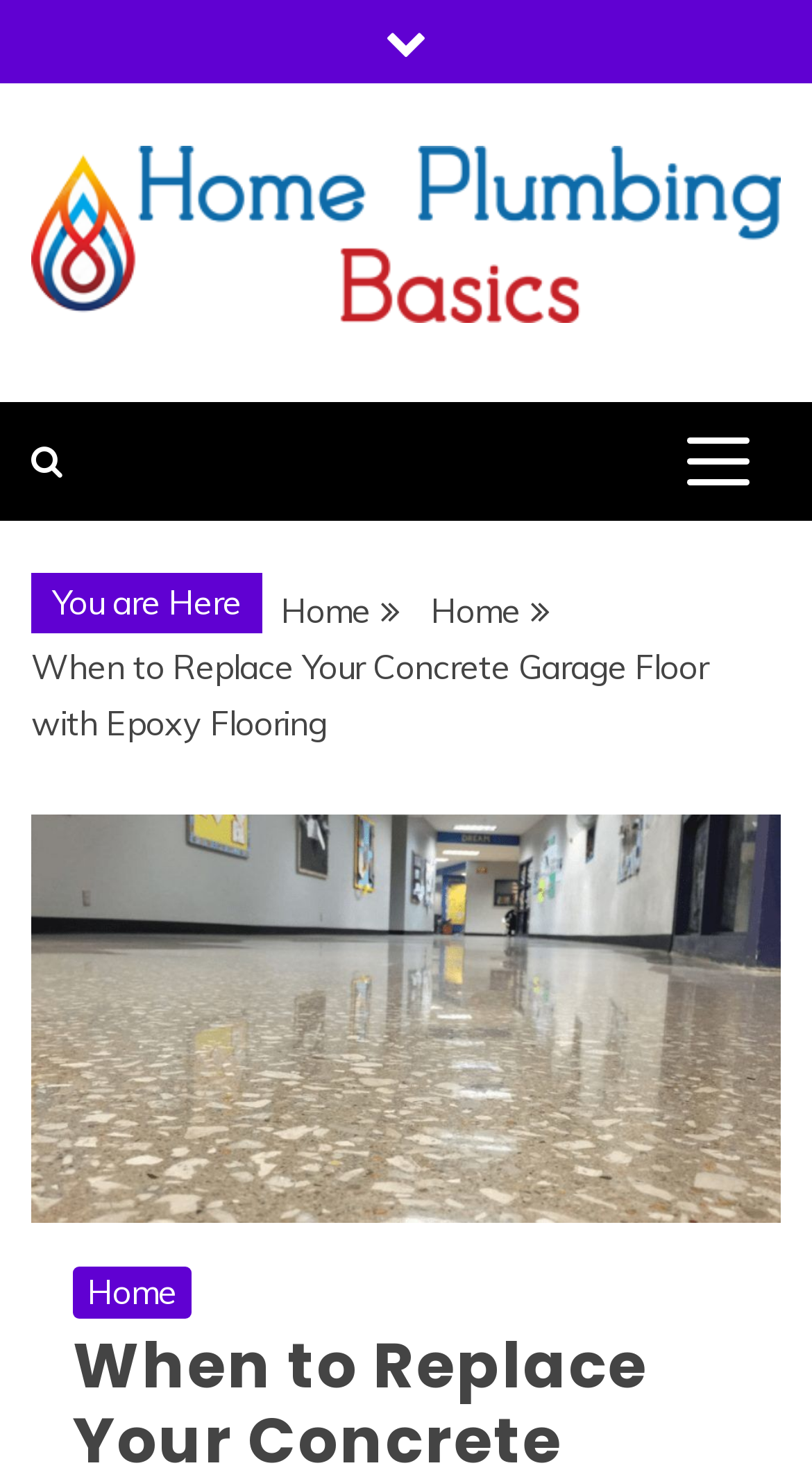How many links are in the breadcrumbs navigation?
Using the image provided, answer with just one word or phrase.

3